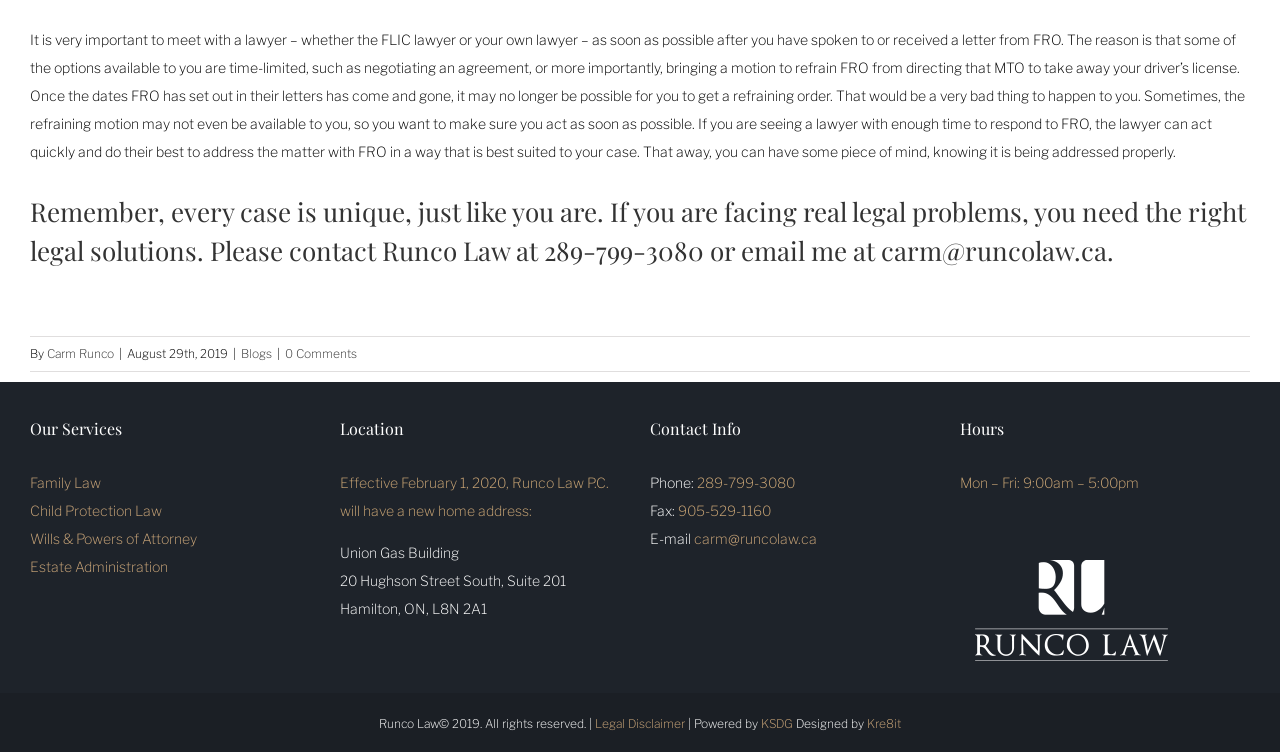Please examine the image and answer the question with a detailed explanation:
What is the phone number to contact Runco Law?

I found the phone number by looking at the 'Contact Info' section, where it says 'Phone:' followed by the number '289-799-3080'.